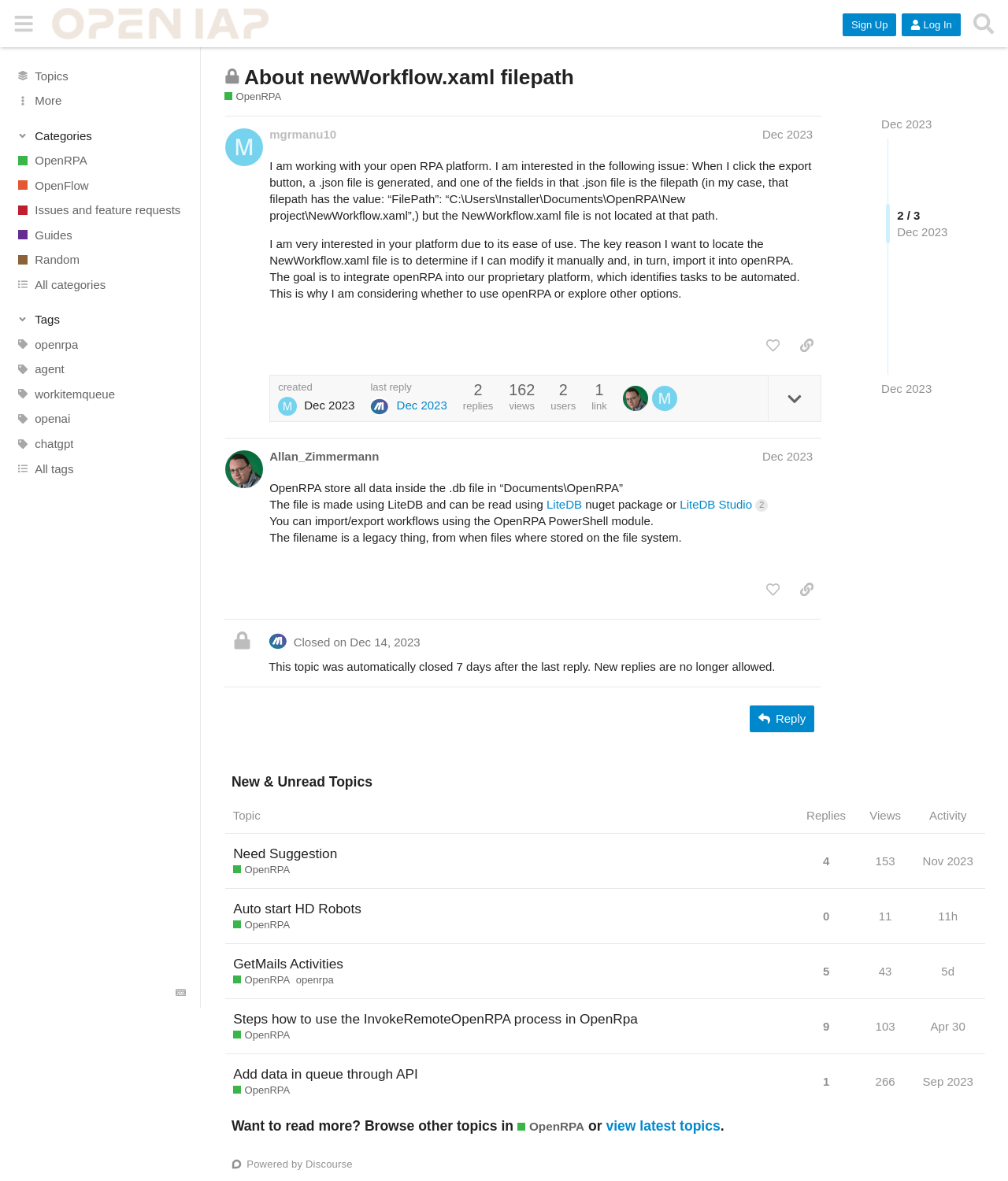Identify the bounding box coordinates for the element you need to click to achieve the following task: "Click the 'Tags' button". Provide the bounding box coordinates as four float numbers between 0 and 1, in the form [left, top, right, bottom].

[0.015, 0.264, 0.184, 0.277]